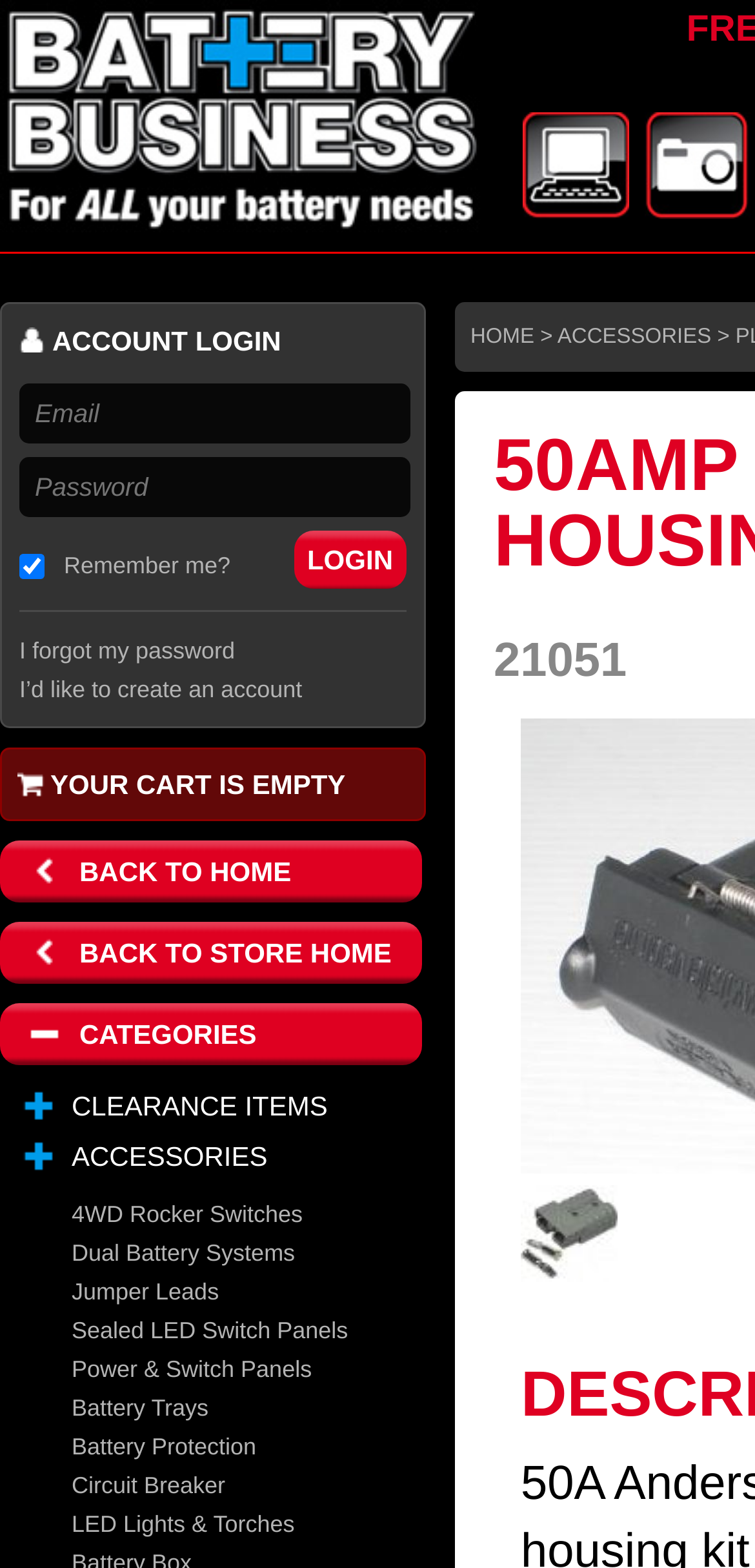Can you find the bounding box coordinates for the element that needs to be clicked to execute this instruction: "Login to account"? The coordinates should be given as four float numbers between 0 and 1, i.e., [left, top, right, bottom].

[0.389, 0.338, 0.538, 0.375]